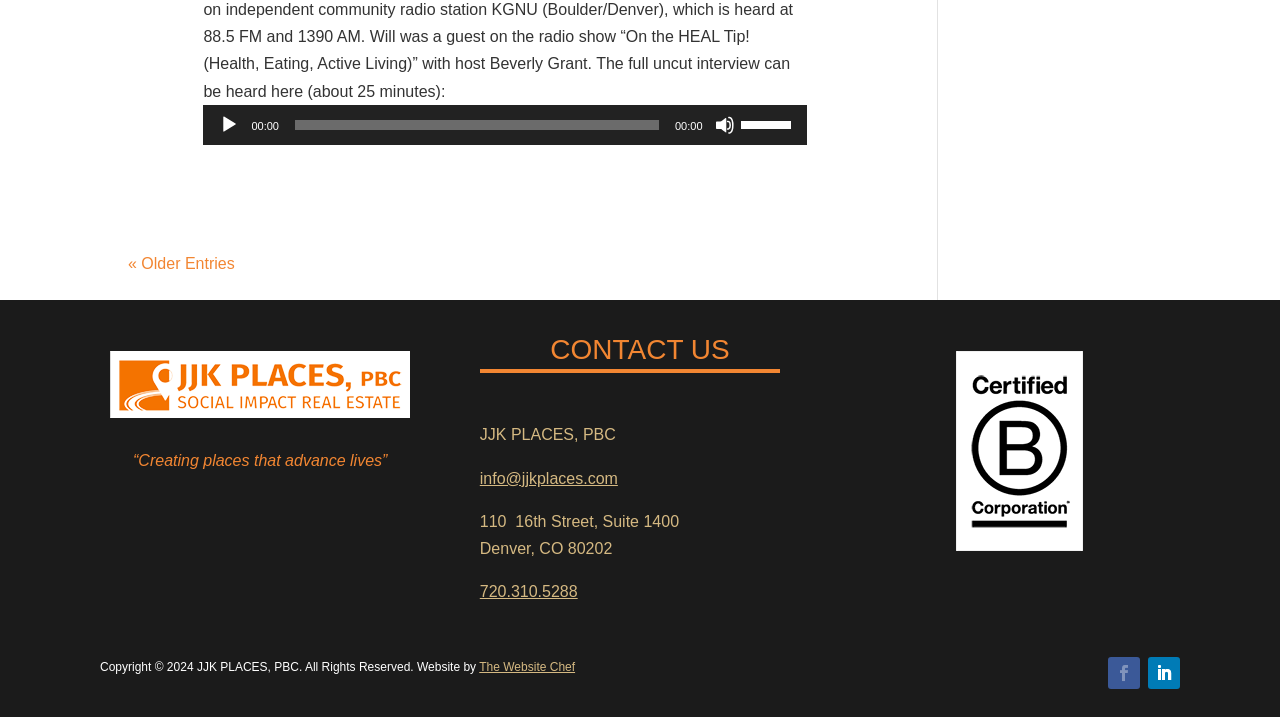What is the purpose of the slider below the play button?
Using the visual information, reply with a single word or short phrase.

Time Slider